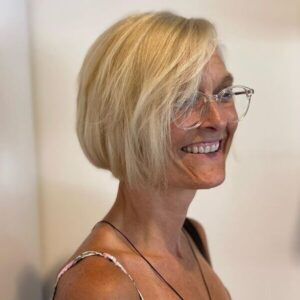What is the color of the woman's hair?
Look at the image and construct a detailed response to the question.

The caption explicitly states that the woman's hair is a 'beautiful shade of blonde', which suggests that her hair is a light yellow color.